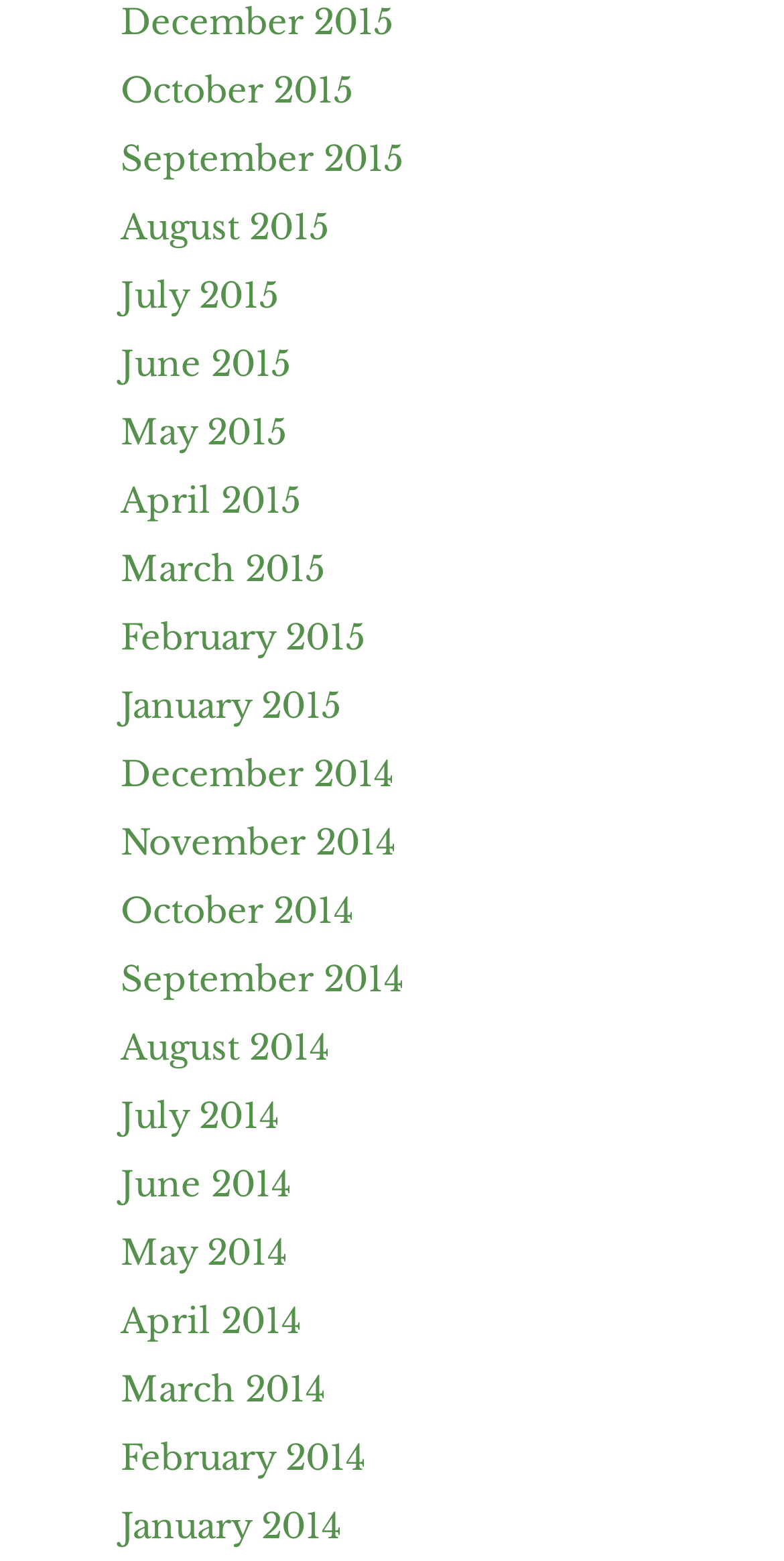Please provide the bounding box coordinates for the element that needs to be clicked to perform the following instruction: "view August 2014". The coordinates should be given as four float numbers between 0 and 1, i.e., [left, top, right, bottom].

[0.154, 0.658, 0.421, 0.685]